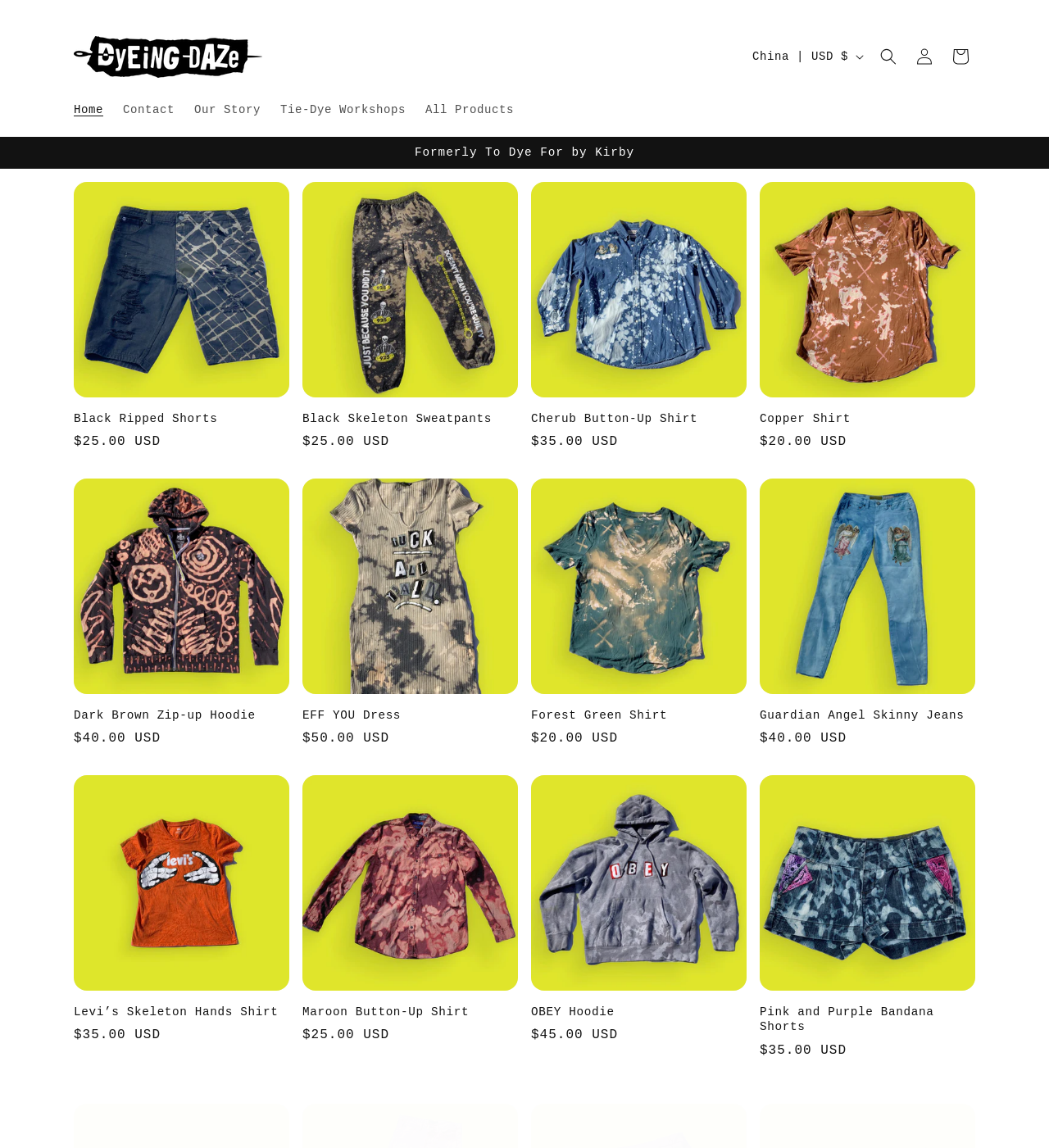Identify the coordinates of the bounding box for the element that must be clicked to accomplish the instruction: "Search for products".

[0.83, 0.034, 0.864, 0.065]